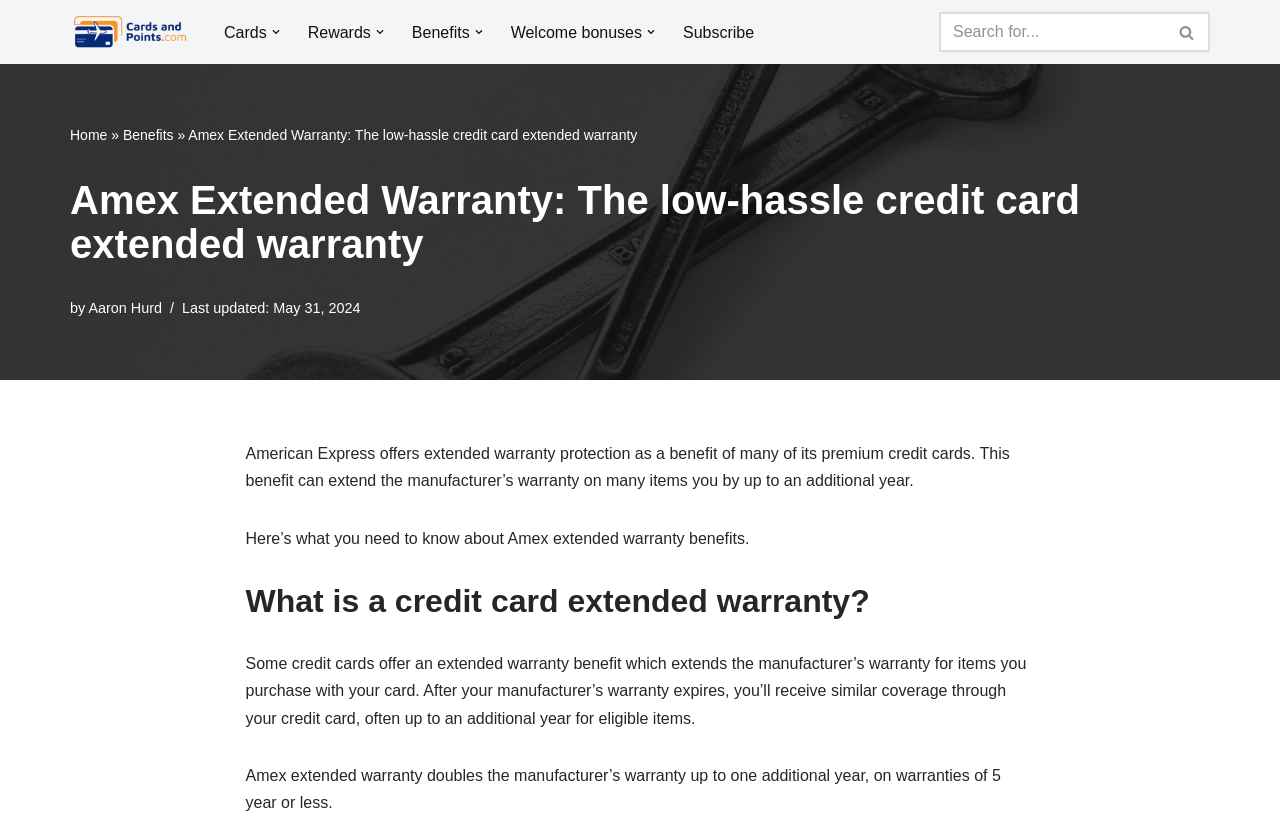Provide an in-depth description of the elements and layout of the webpage.

This webpage is about American Express (Amex) extended warranty, a credit card benefit. At the top, there is a navigation menu with links to "Cards", "Rewards", "Benefits", and "Welcome bonuses". Below the navigation menu, there is a search bar with a search button.

The main content of the webpage is divided into sections. The first section is about Amex extended warranty, with a heading and a brief description. The second section is about cards, with links to different airline and hotel credit cards, such as Delta Air Lines, United Airlines, Hilton, and Hyatt. The third section is about rewards programs, with links to guides on earning and redeeming points with Capital One, Citi, and other programs. The fourth section is about benefits, with links to articles on various credit card benefits, such as roadside assistance, travel insurance, and airport lounge access.

The webpage also has a section on welcome bonuses, with links to articles on easy cash back bonuses, transferable point bonuses, and airline and hotel card bonuses. At the bottom of the webpage, there is a breadcrumbs navigation menu, showing the current page's location in the website's hierarchy.

Throughout the webpage, there are several images, including logos for different credit cards and rewards programs. The layout is organized, with clear headings and concise text, making it easy to navigate and find relevant information.